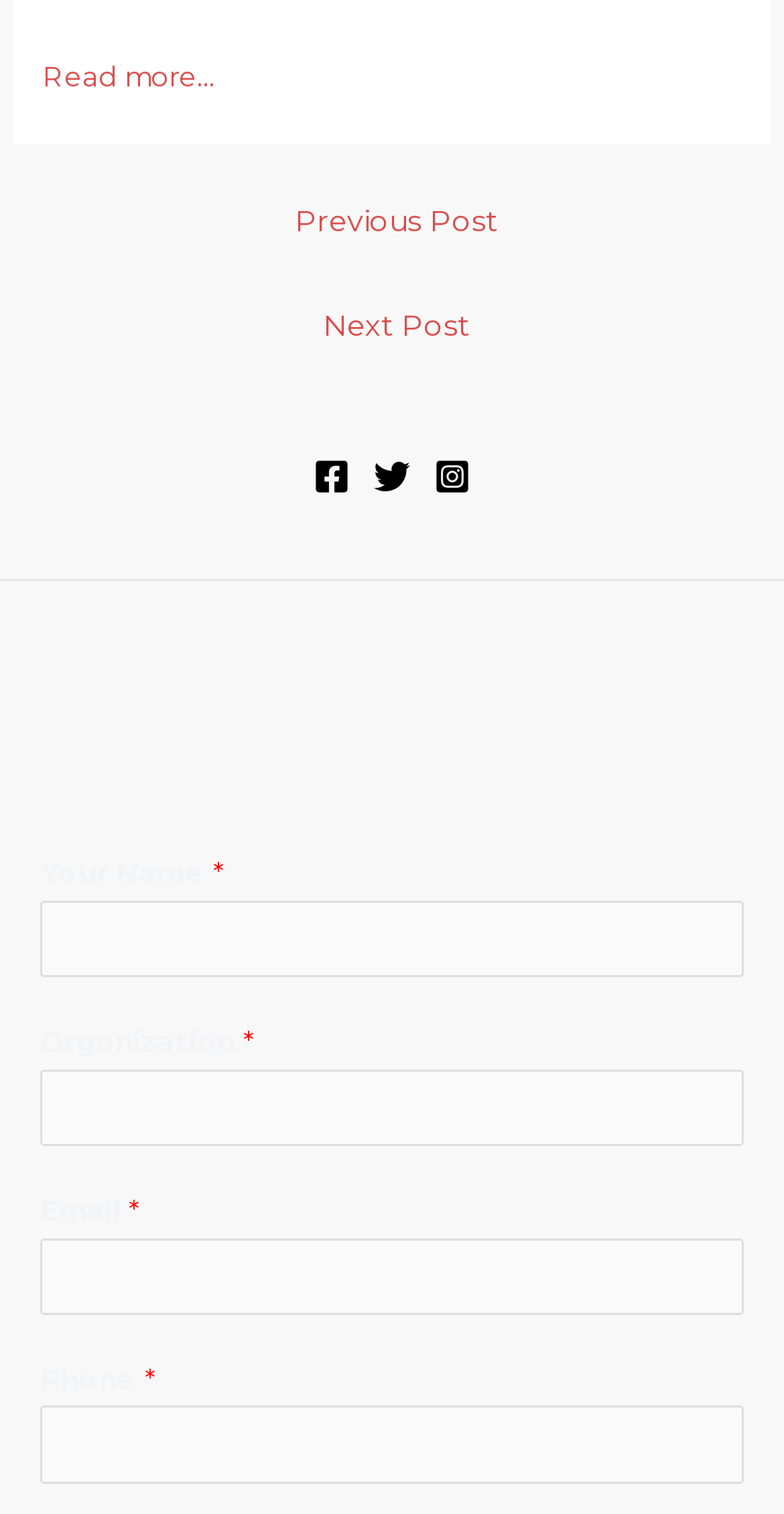How many social media links are there?
Examine the screenshot and reply with a single word or phrase.

3